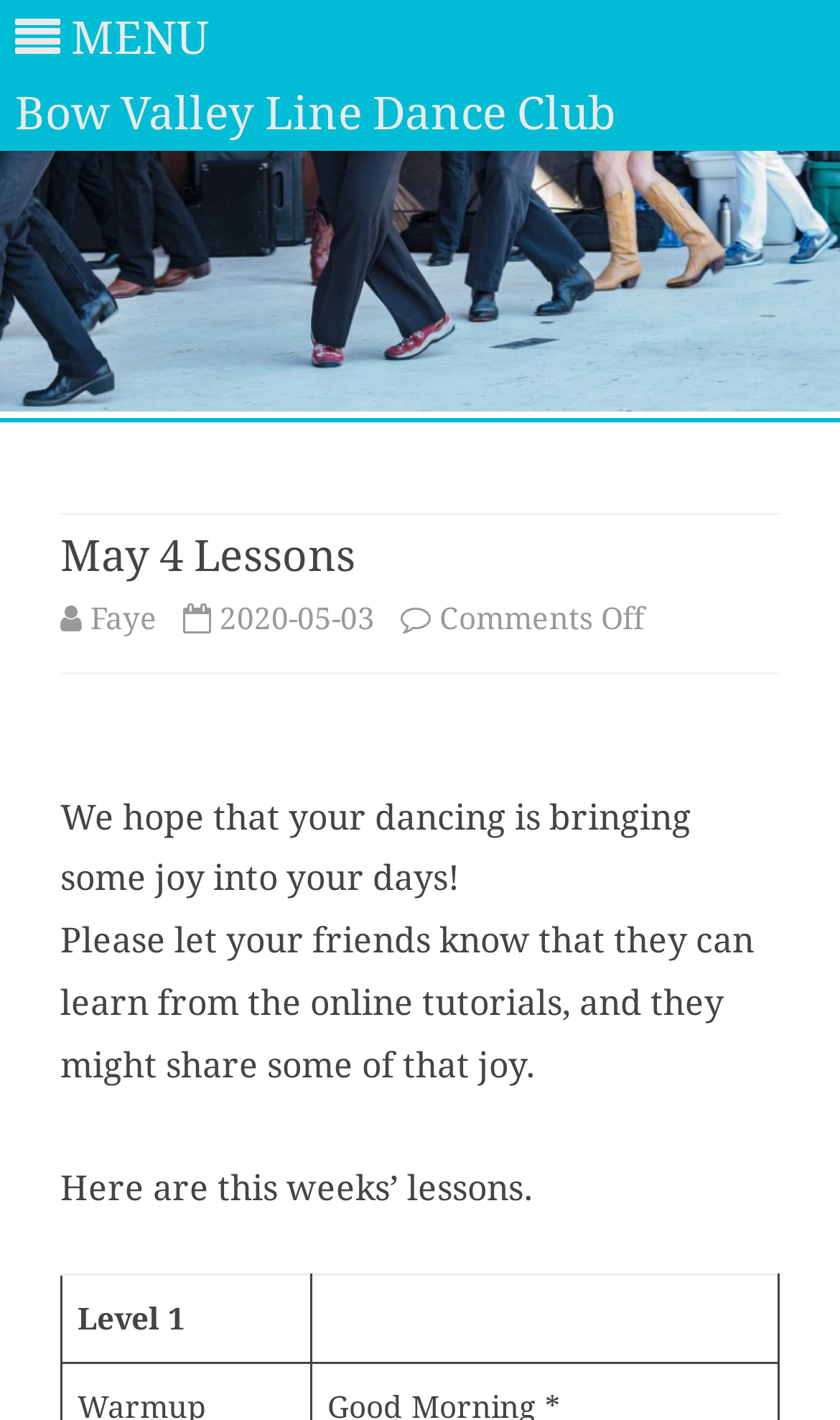Identify the bounding box coordinates for the UI element described as: "Faye".

[0.108, 0.423, 0.187, 0.447]